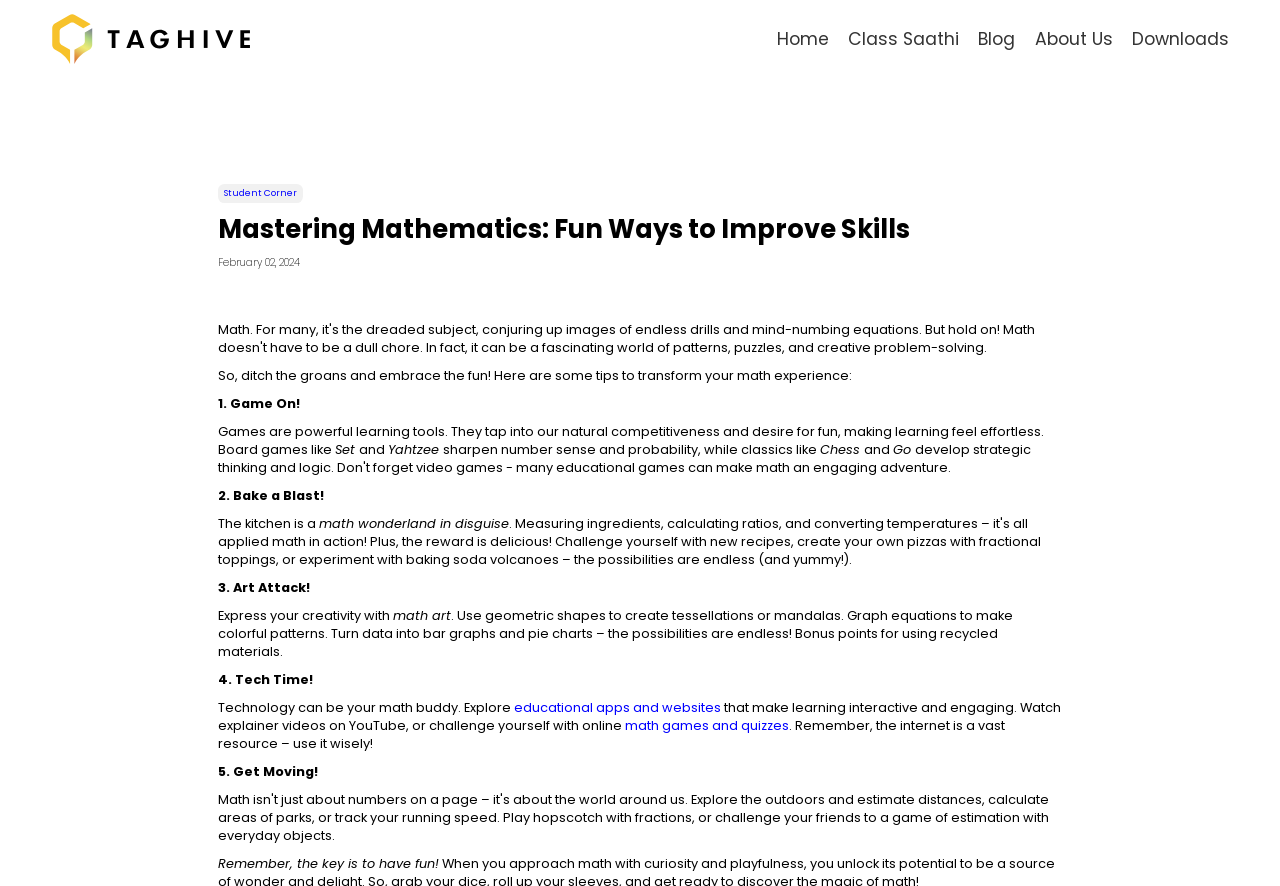What is the fifth tip to transform math experience?
Using the image as a reference, answer with just one word or a short phrase.

Get Moving!